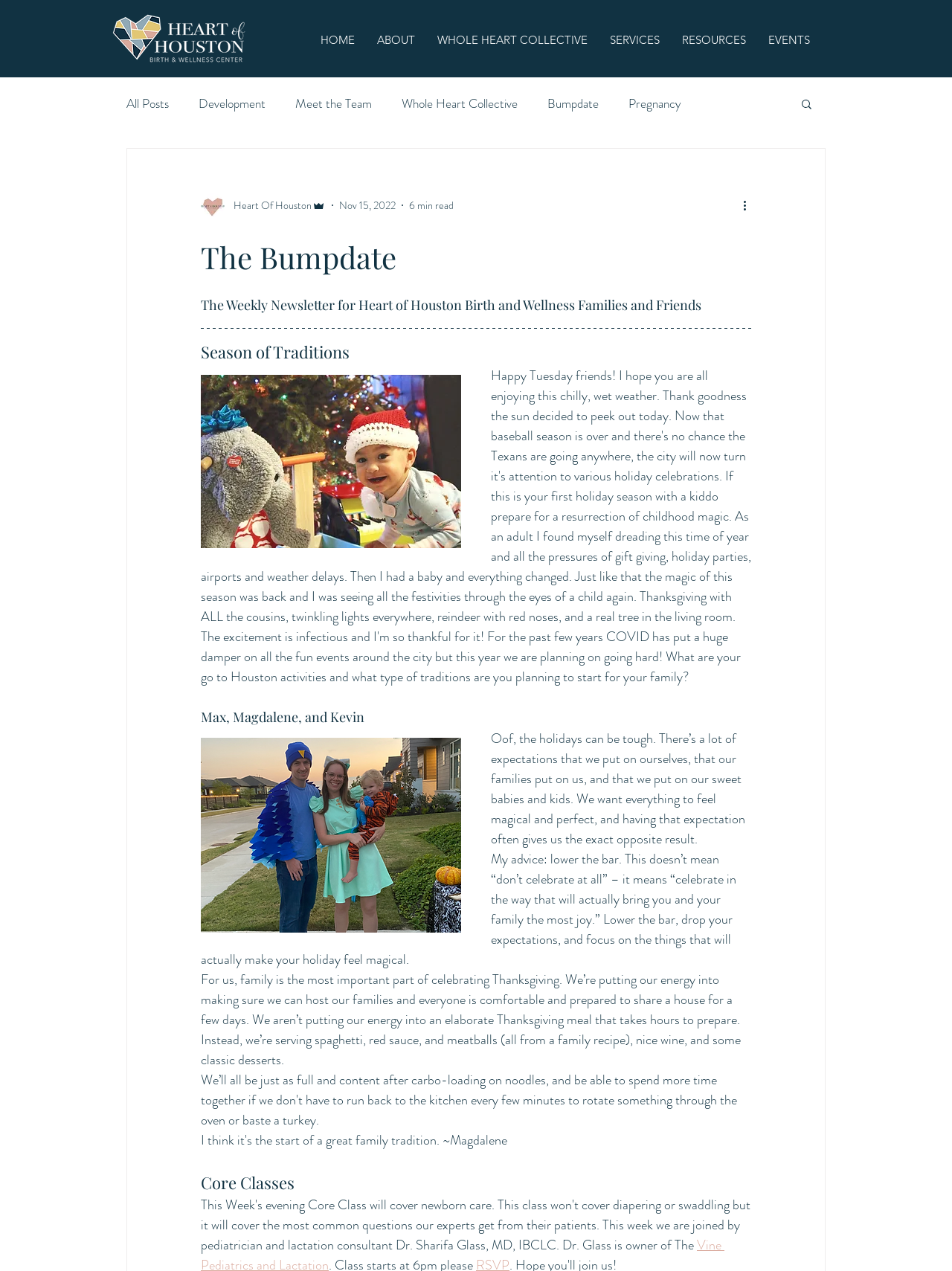What is the author of the blog post 'The Bumpdate'?
Based on the image, give a concise answer in the form of a single word or short phrase.

Heart Of Houston Admin